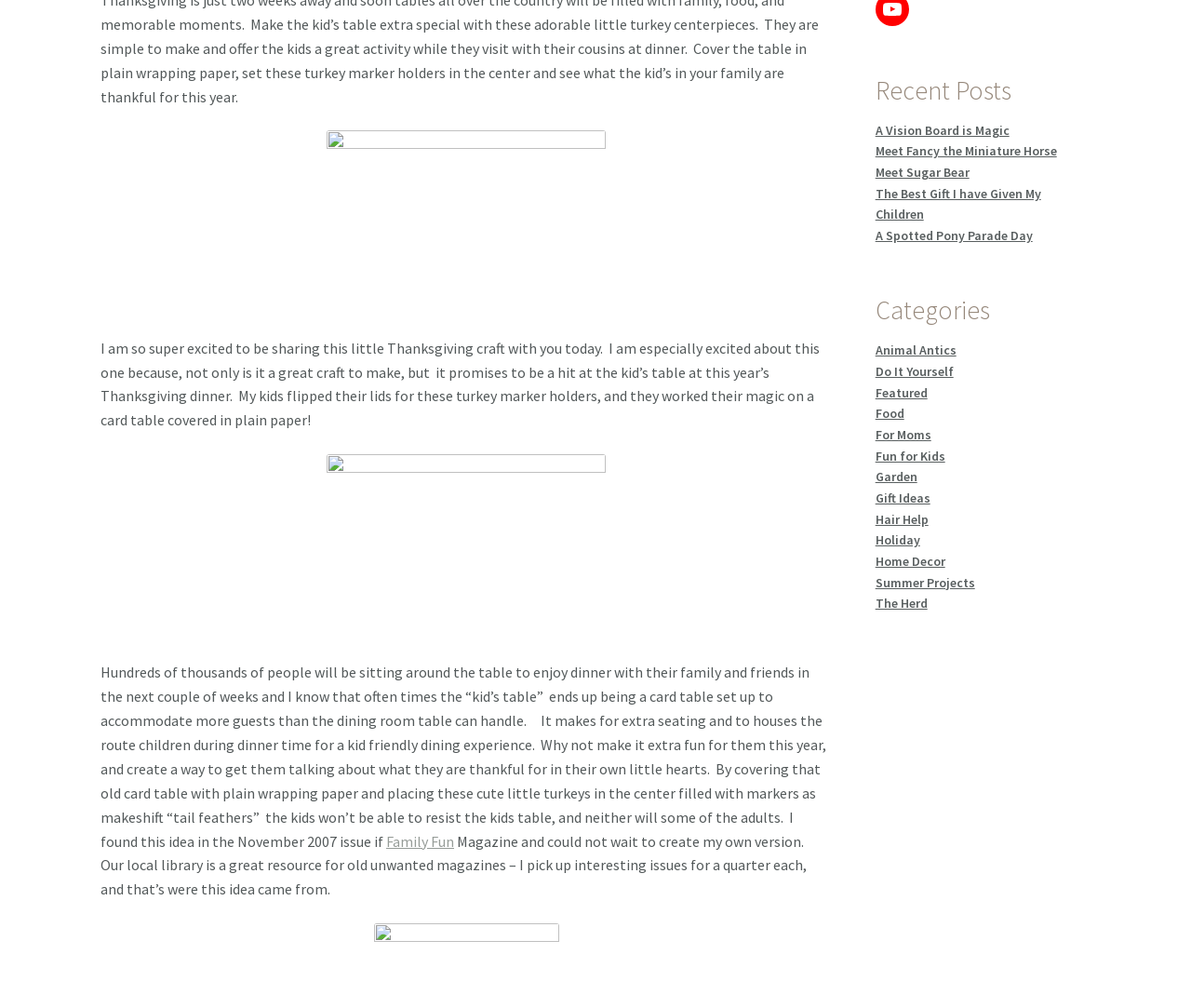Using the webpage screenshot, find the UI element described by Do It Yourself. Provide the bounding box coordinates in the format (top-left x, top-left y, bottom-right x, bottom-right y), ensuring all values are floating point numbers between 0 and 1.

[0.735, 0.36, 0.801, 0.377]